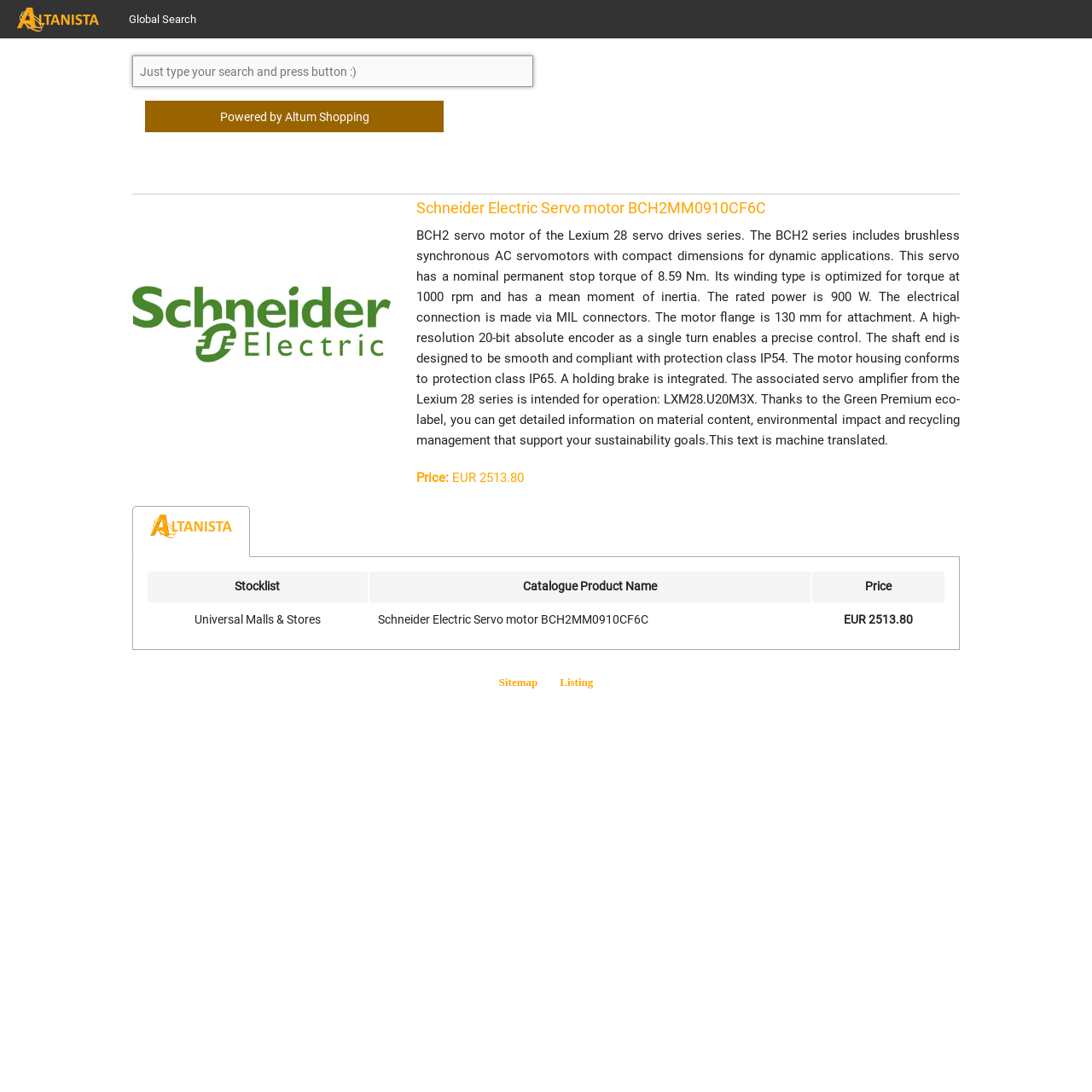Predict the bounding box of the UI element that fits this description: "Listing".

[0.513, 0.619, 0.543, 0.631]